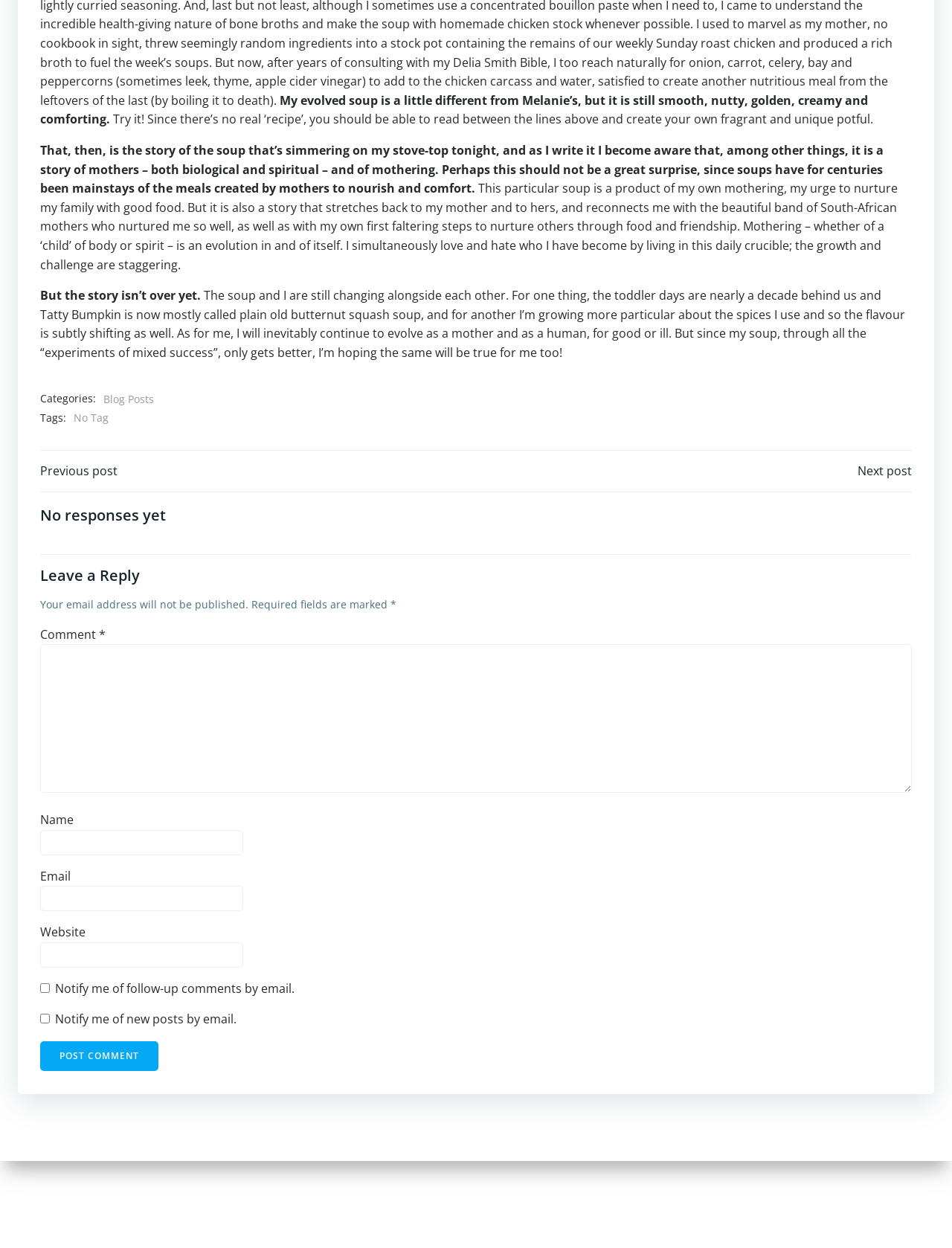What is the name of the squash mentioned in the text?
Provide an in-depth answer to the question, covering all aspects.

The text mentions 'Tatty Bumpkin' which is also referred to as 'plain old butternut squash soup', indicating that Tatty Bumpkin is another name for butternut squash.